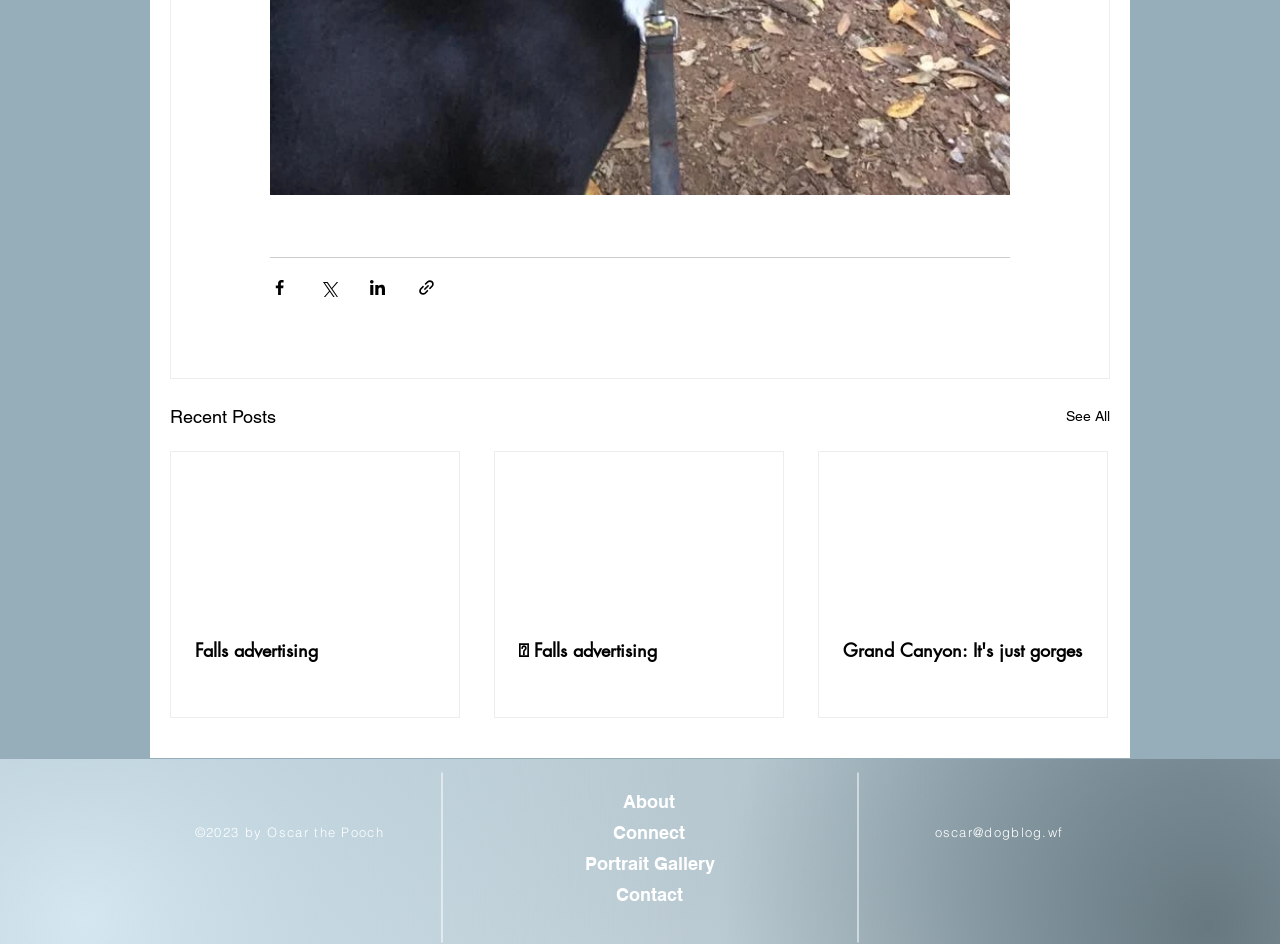Find the bounding box coordinates of the area to click in order to follow the instruction: "View recent posts".

[0.133, 0.425, 0.216, 0.456]